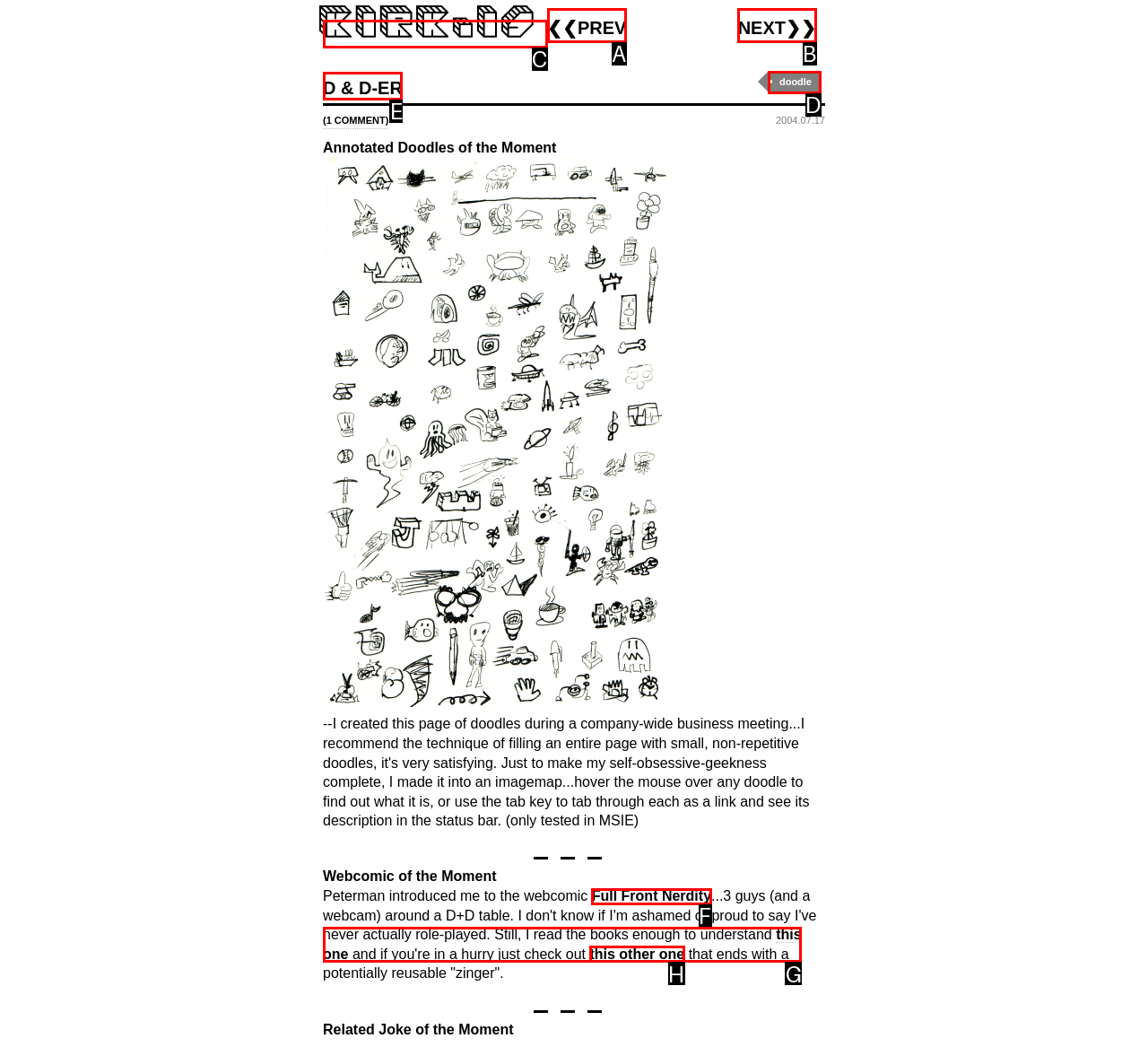Identify the UI element that best fits the description: Catalog
Respond with the letter representing the correct option.

None